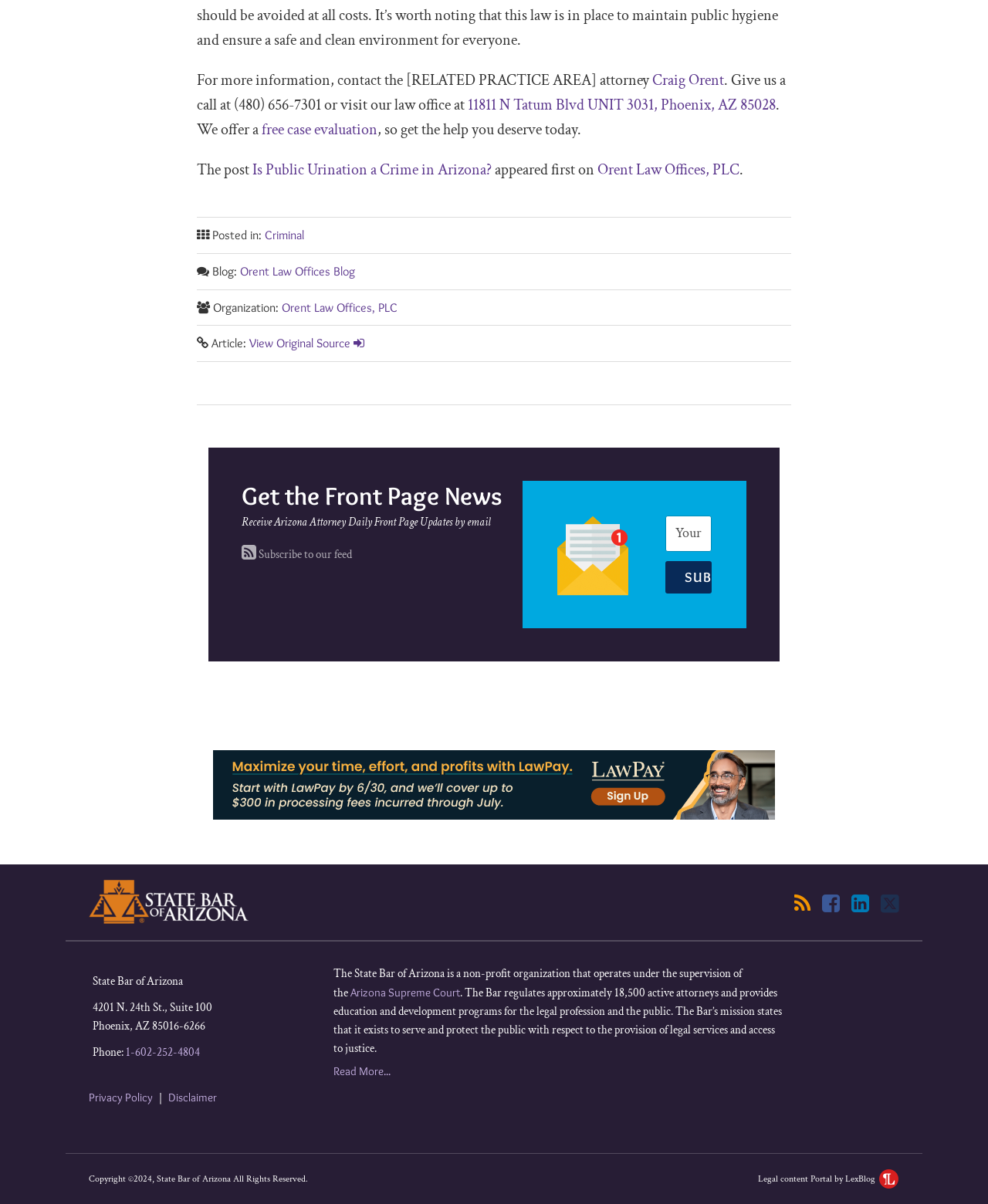Please pinpoint the bounding box coordinates for the region I should click to adhere to this instruction: "Subscribe to the feed".

[0.245, 0.455, 0.356, 0.467]